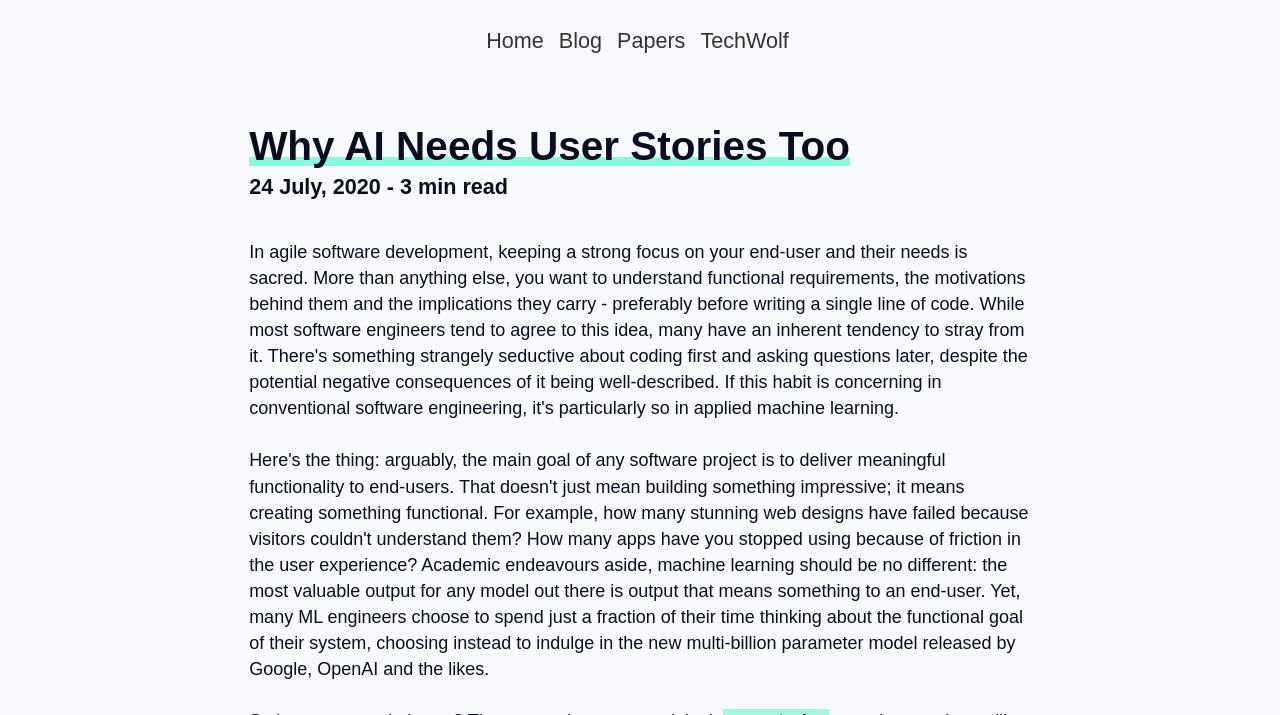What is the category of the 'Papers' link?
By examining the image, provide a one-word or phrase answer.

Navigation